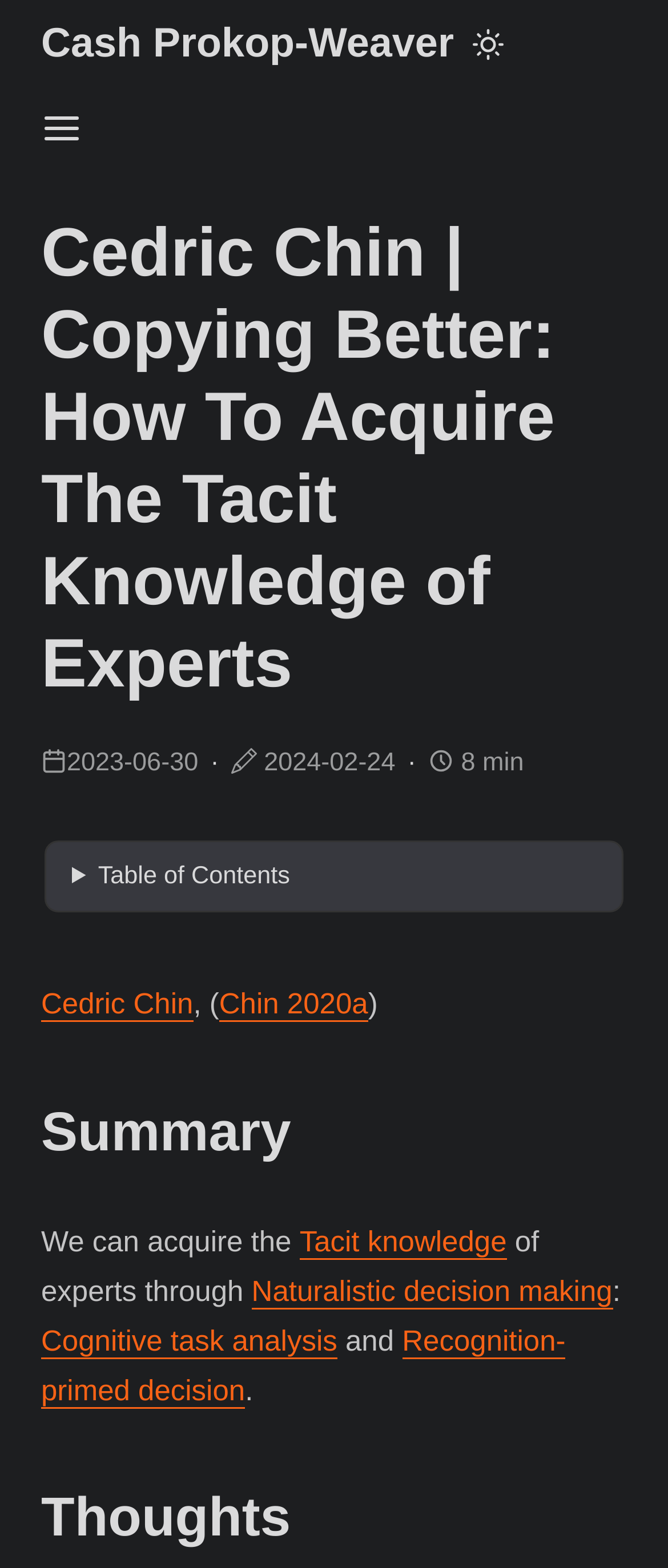Identify the bounding box coordinates of the element to click to follow this instruction: 'Download eBooks and audiobooks'. Ensure the coordinates are four float values between 0 and 1, provided as [left, top, right, bottom].

None